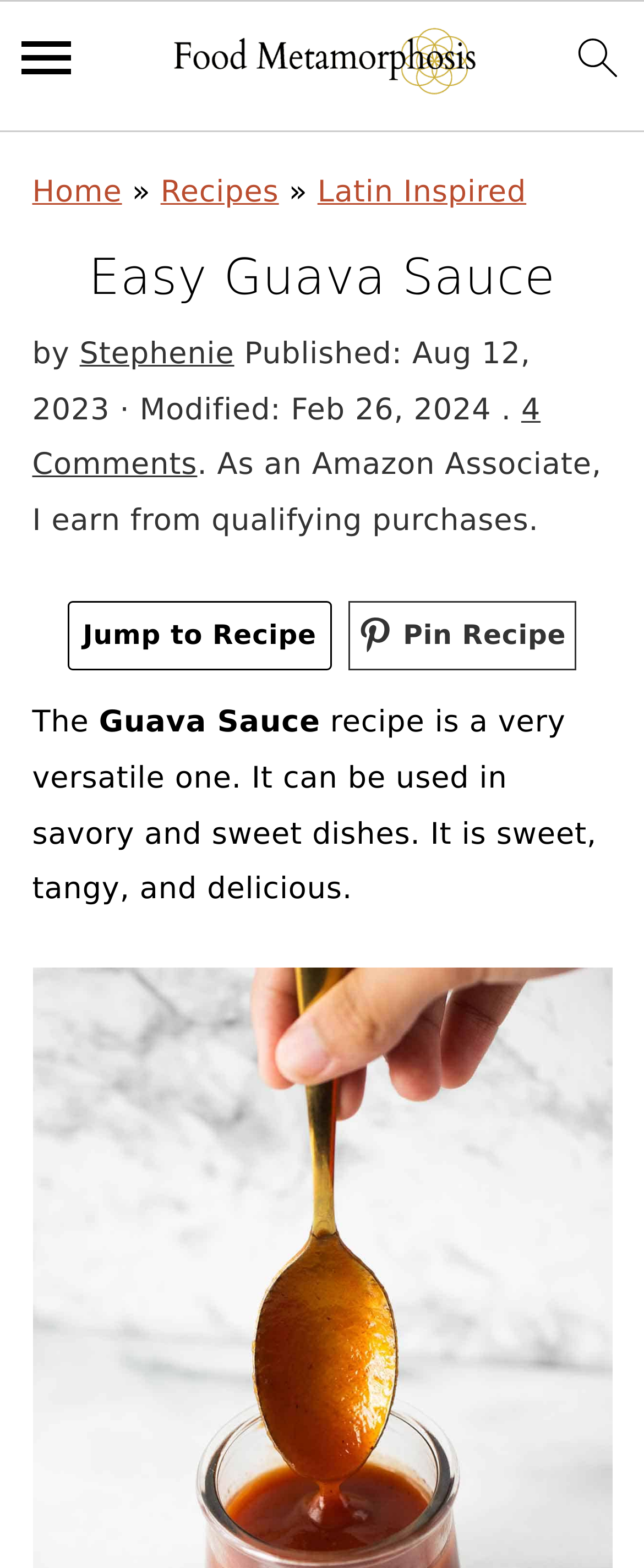Please provide the bounding box coordinates for the element that needs to be clicked to perform the following instruction: "search". The coordinates should be given as four float numbers between 0 and 1, i.e., [left, top, right, bottom].

[0.864, 0.011, 0.993, 0.076]